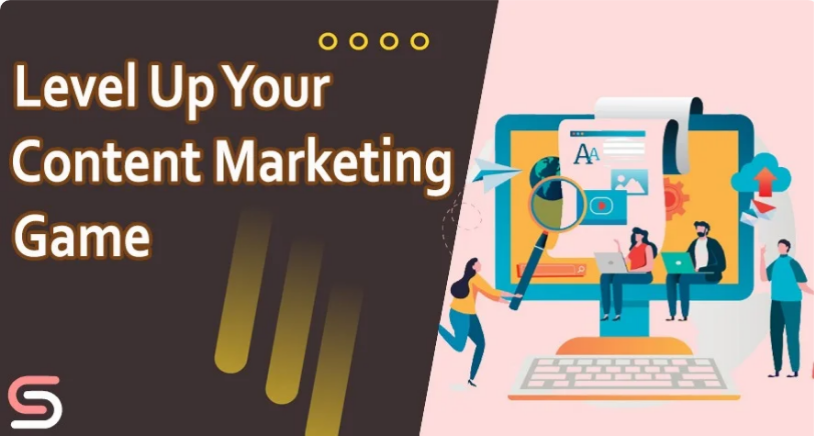Respond with a single word or short phrase to the following question: 
What is the tone of the image?

Energetic